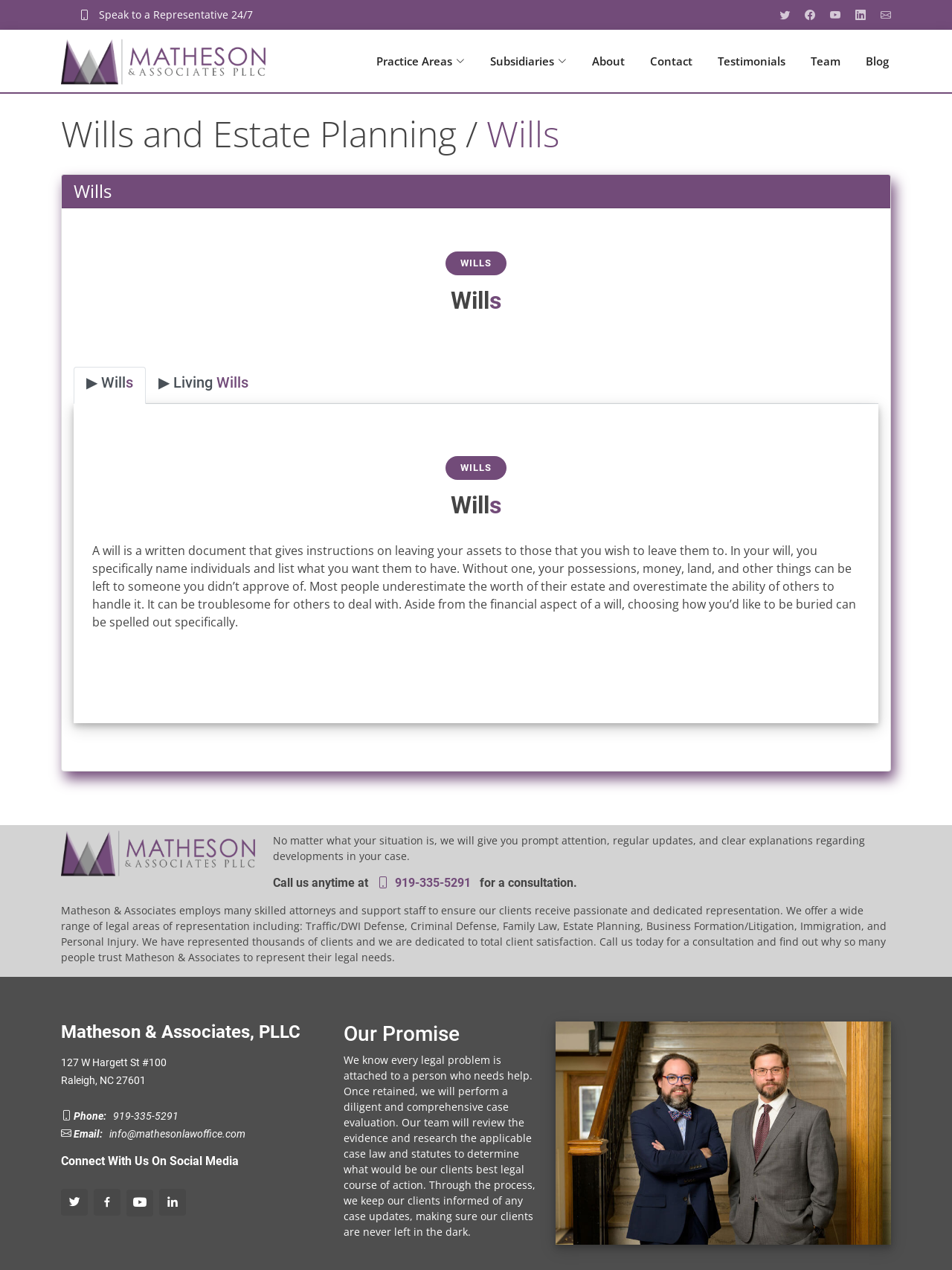Can you find the bounding box coordinates for the element to click on to achieve the instruction: "Connect with us on Facebook"?

[0.098, 0.936, 0.127, 0.957]